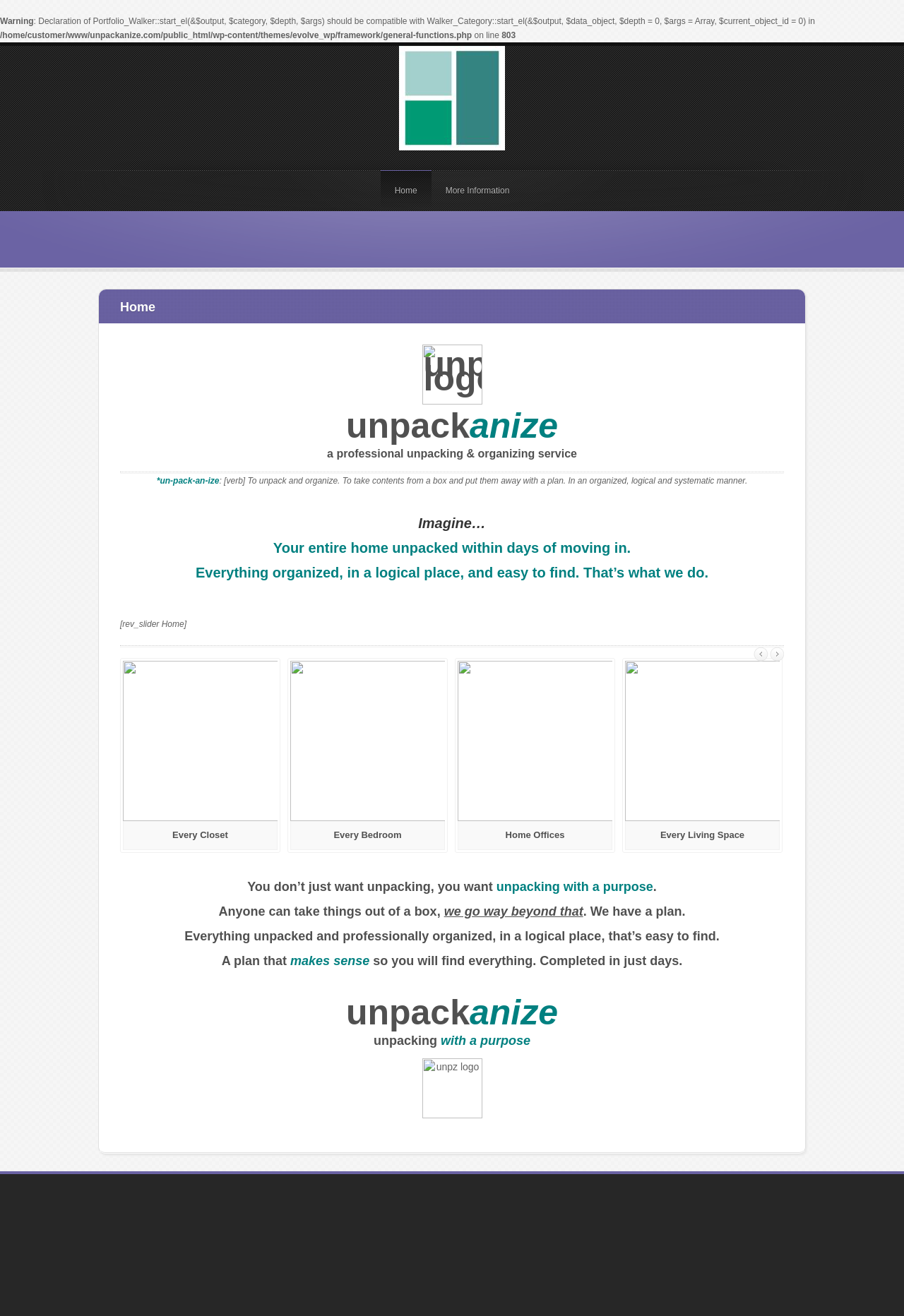Use a single word or phrase to answer the following:
What is the name of the professional unpacking and organizing service?

unpackanize